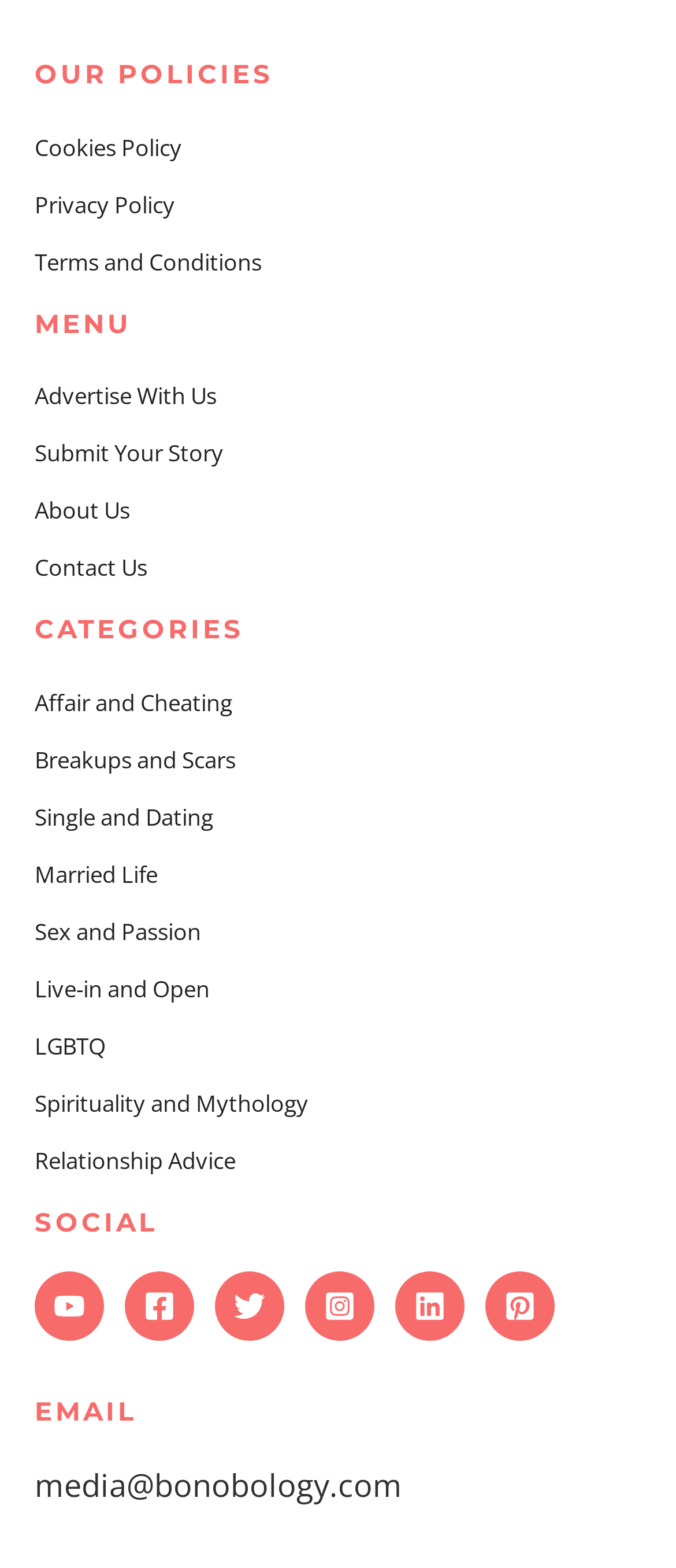Please respond in a single word or phrase: 
What is the first policy listed?

Cookies Policy